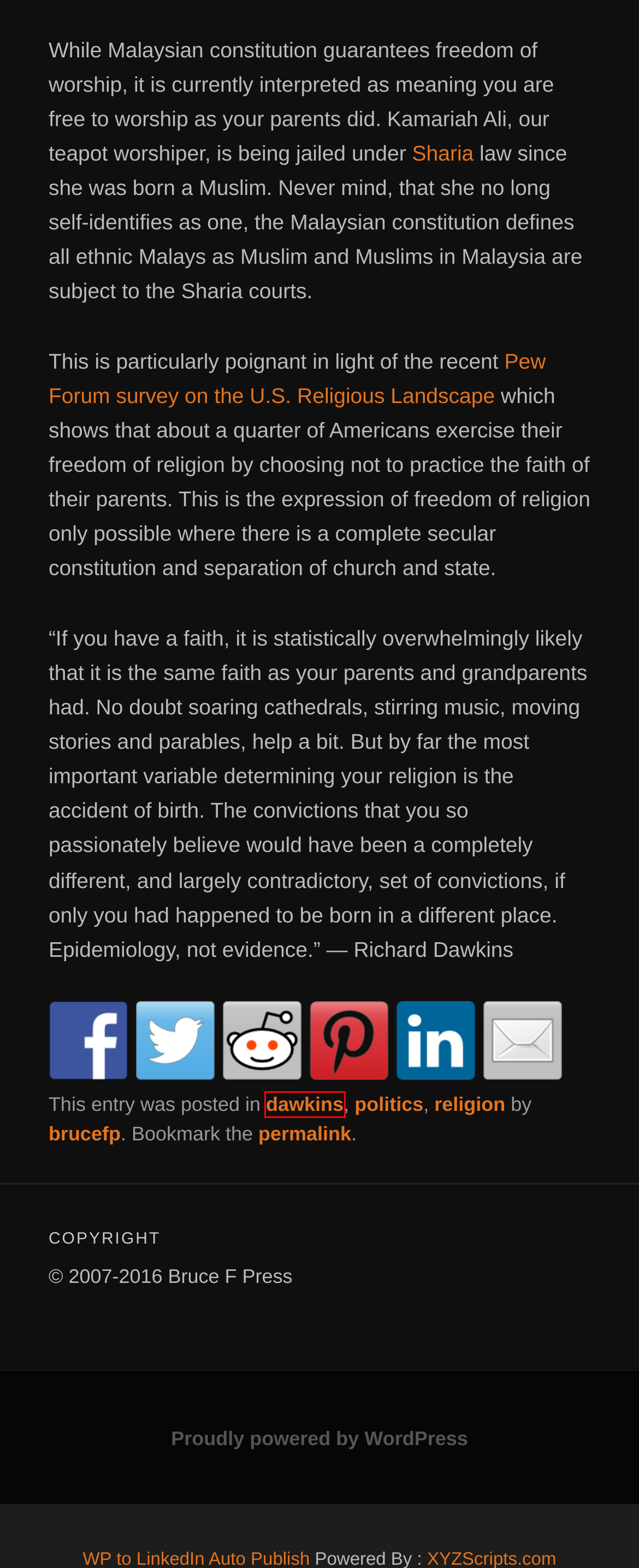You have a screenshot showing a webpage with a red bounding box highlighting an element. Choose the webpage description that best fits the new webpage after clicking the highlighted element. The descriptions are:
A. Something To Say | Photography and Freely expressed opinions
B. politics | Something To Say
C. No evidence of neglect?? | Something To Say
D. Dust off that ghost! | Something To Say
E. religion | Something To Say
F. brucefp | Something To Say
G. Blog Tool, Publishing Platform, and CMS – WordPress.org
H. dawkins | Something To Say

H